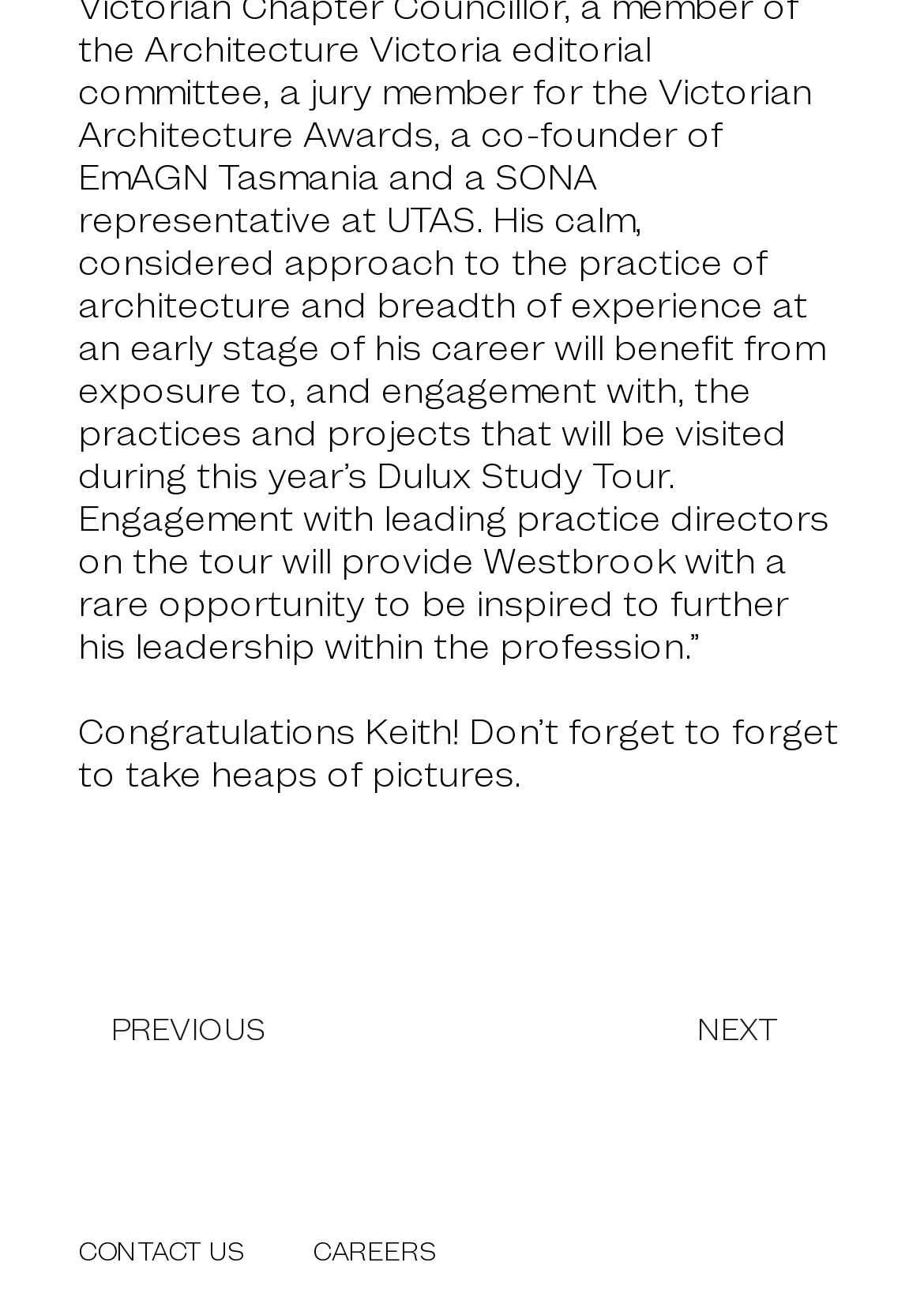Locate the bounding box coordinates of the area to click to fulfill this instruction: "Open Facebook link". The bounding box should be presented as four float numbers between 0 and 1, in the order [left, top, right, bottom].

[0.631, 0.927, 0.7, 0.976]